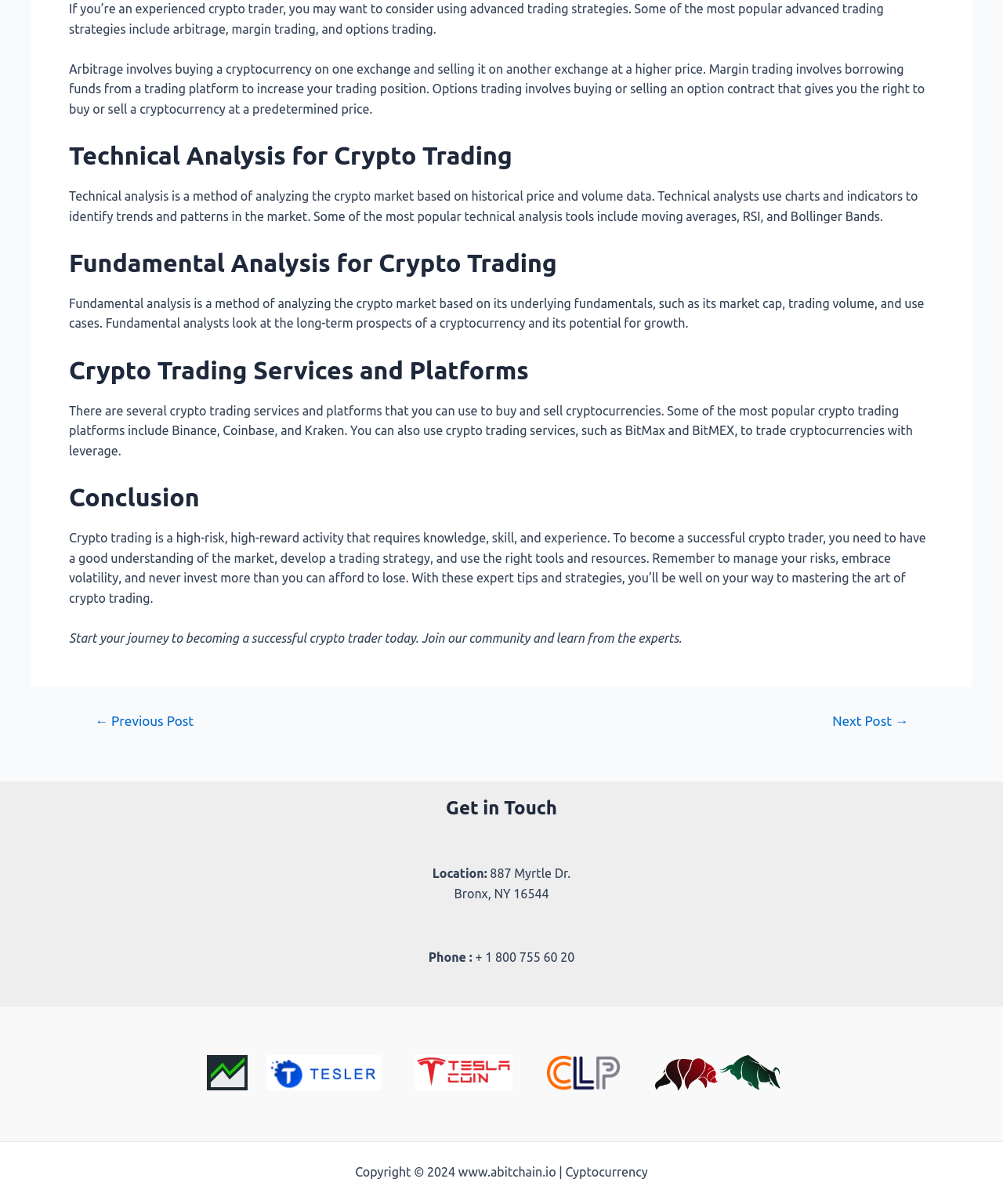Bounding box coordinates are specified in the format (top-left x, top-left y, bottom-right x, bottom-right y). All values are floating point numbers bounded between 0 and 1. Please provide the bounding box coordinate of the region this sentence describes: ← Previous Post

[0.074, 0.593, 0.213, 0.604]